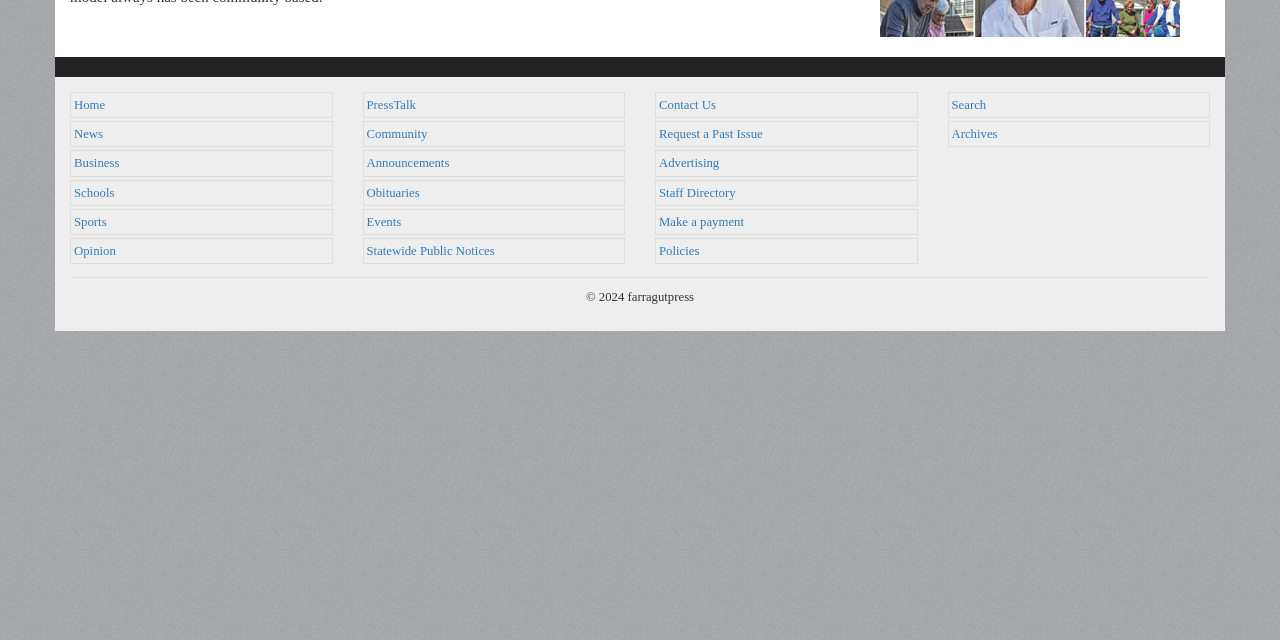Identify the bounding box coordinates for the UI element described as: "Make a payment". The coordinates should be provided as four floats between 0 and 1: [left, top, right, bottom].

[0.515, 0.336, 0.581, 0.358]